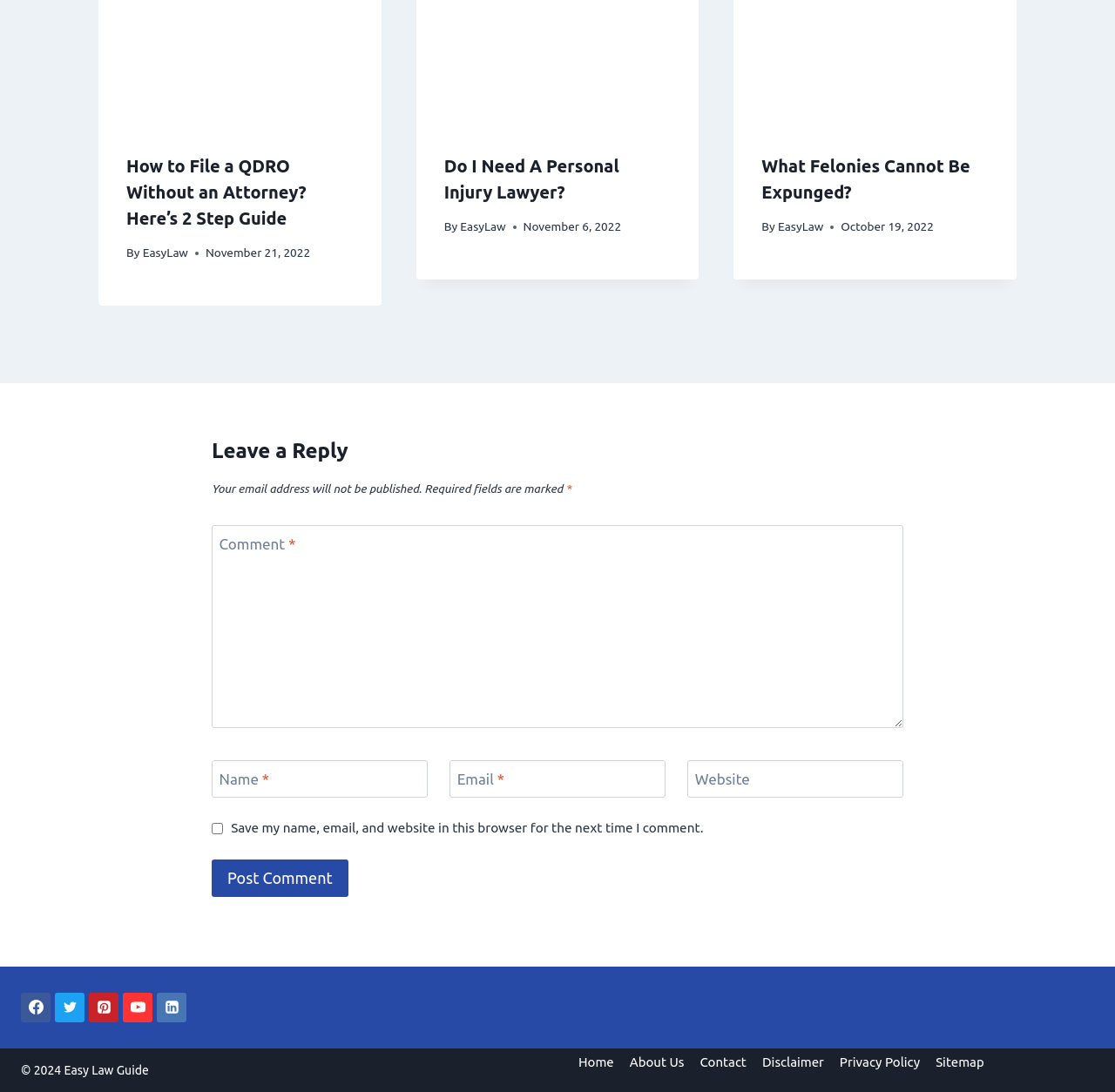Please provide a detailed answer to the question below based on the screenshot: 
Who is the author of the second article?

I found the author of the second article by looking at the static text element 'By' and the link element 'EasyLaw' that follows it. This pattern is consistent throughout the webpage, indicating that 'EasyLaw' is the author of the second article.